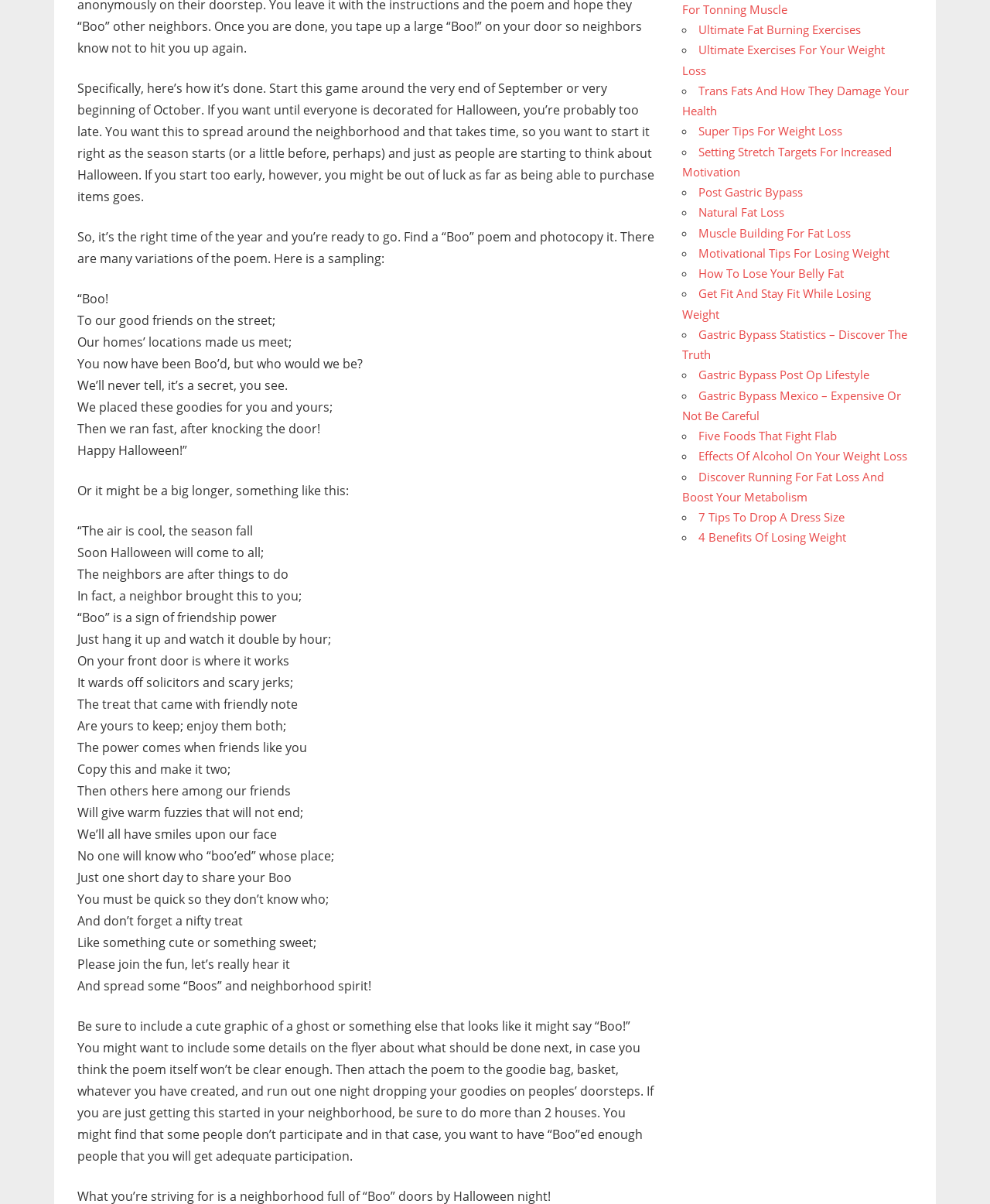Bounding box coordinates are specified in the format (top-left x, top-left y, bottom-right x, bottom-right y). All values are floating point numbers bounded between 0 and 1. Please provide the bounding box coordinate of the region this sentence describes: Ultimate Fat Burning Exercises

[0.706, 0.018, 0.87, 0.031]